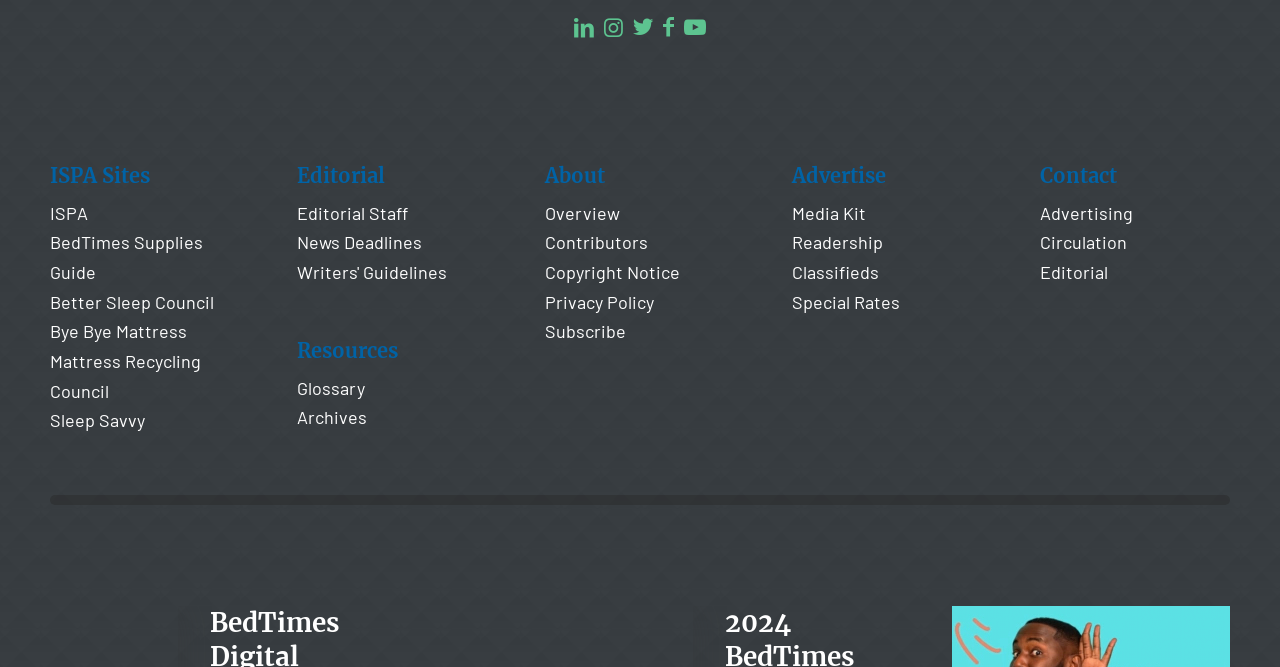Can you determine the bounding box coordinates of the area that needs to be clicked to fulfill the following instruction: "Click on the 'Privatkunden' link"?

None